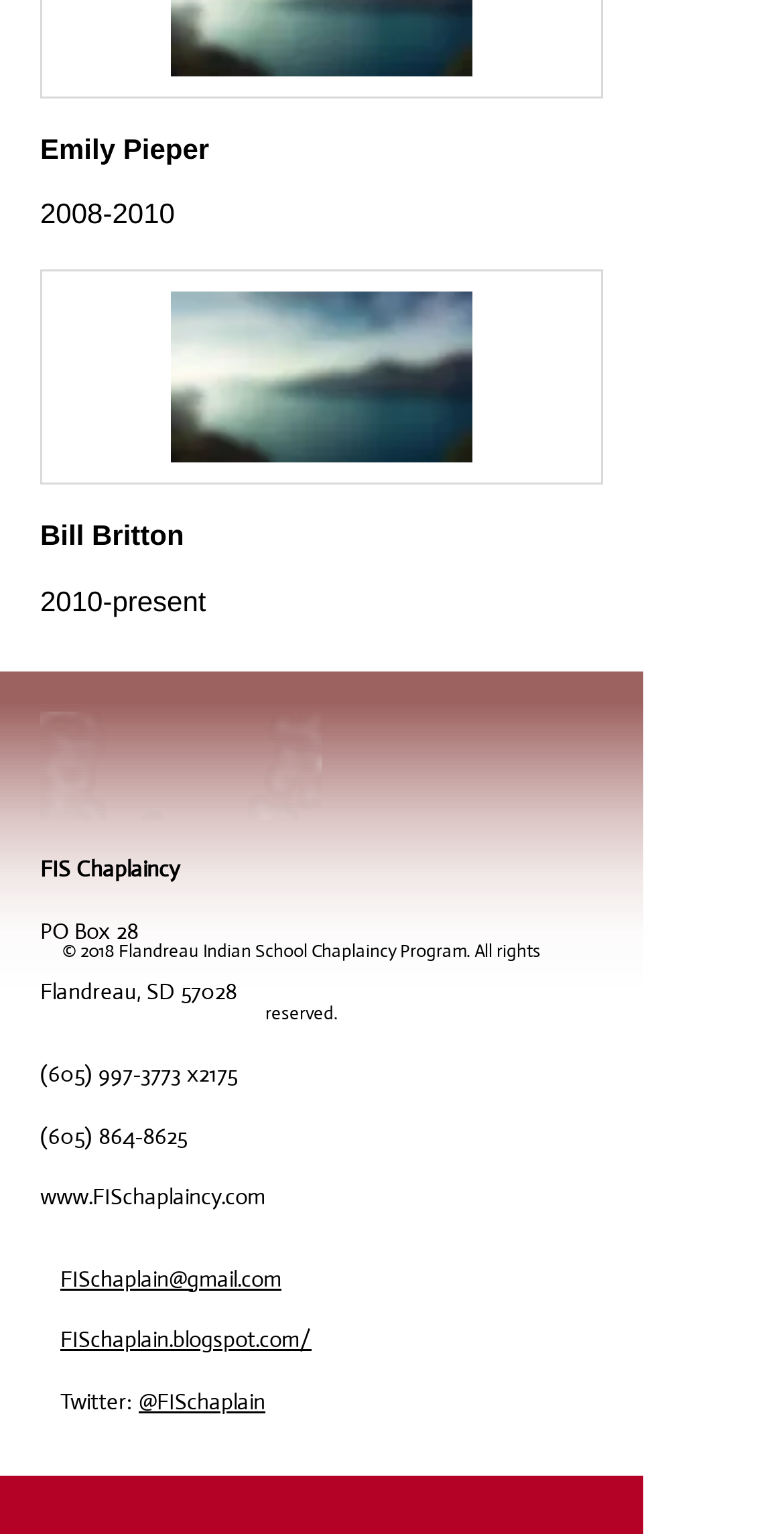Give a one-word or short phrase answer to the question: 
What is the phone number of the chaplaincy?

(605) 997-3773